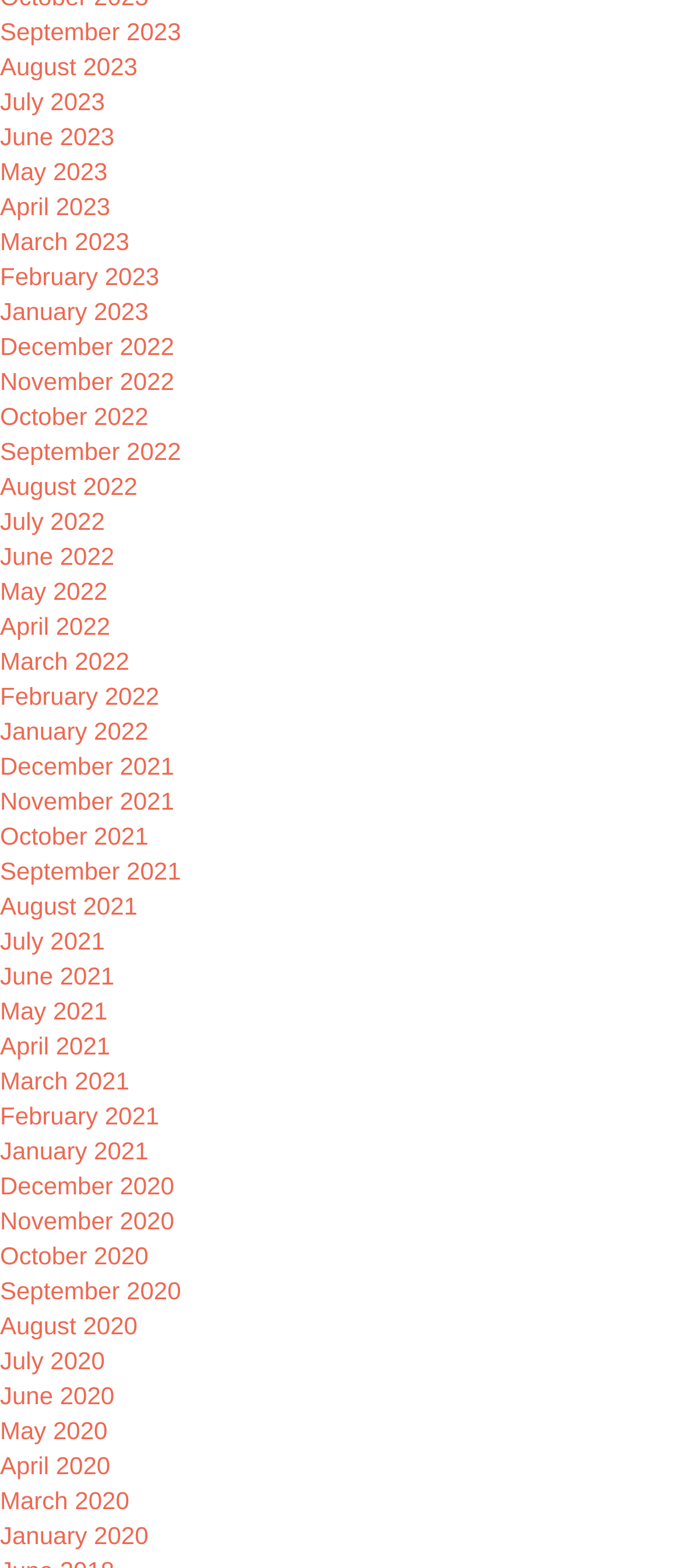Can you give a detailed response to the following question using the information from the image? How many months are listed in total?

I counted the number of links in the list, and there are 36 months listed, ranging from September 2023 to January 2020.